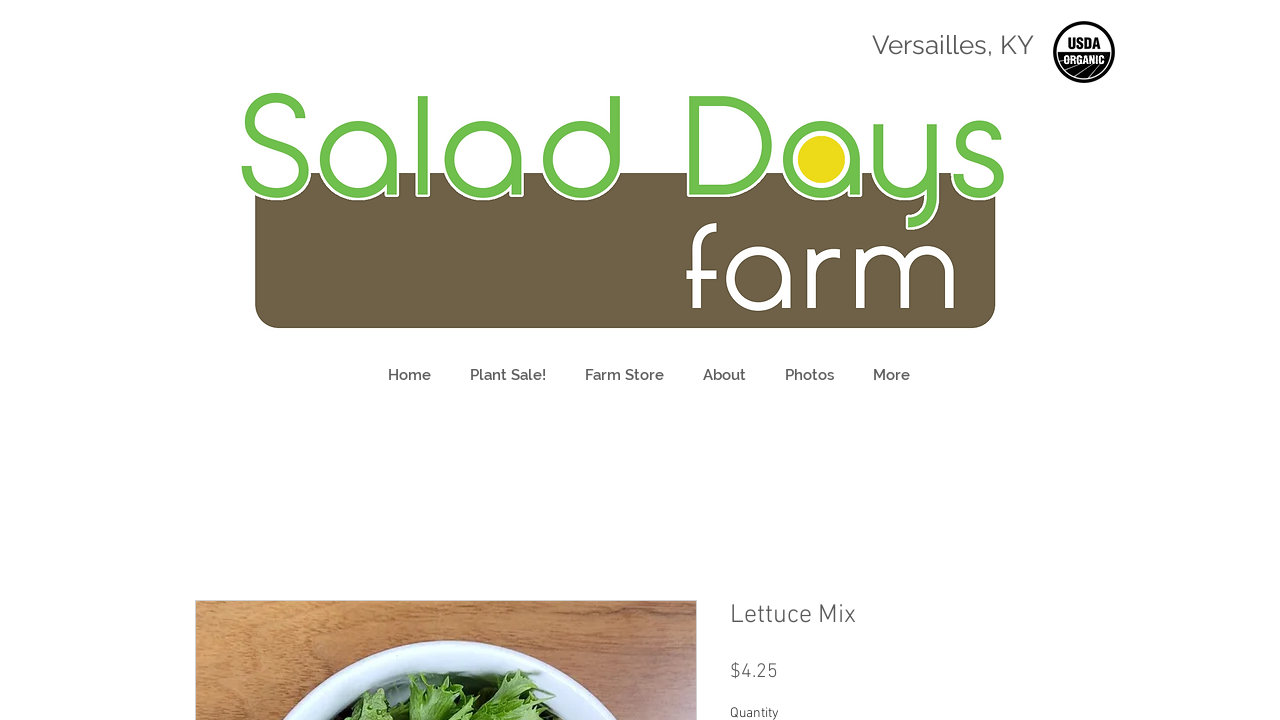Examine the screenshot and answer the question in as much detail as possible: What is the location of the farm?

I found the location of the farm by looking at the heading element 'Versailles, KY' which is located at the top of the webpage, indicating that the farm is located in Versailles, Kentucky.